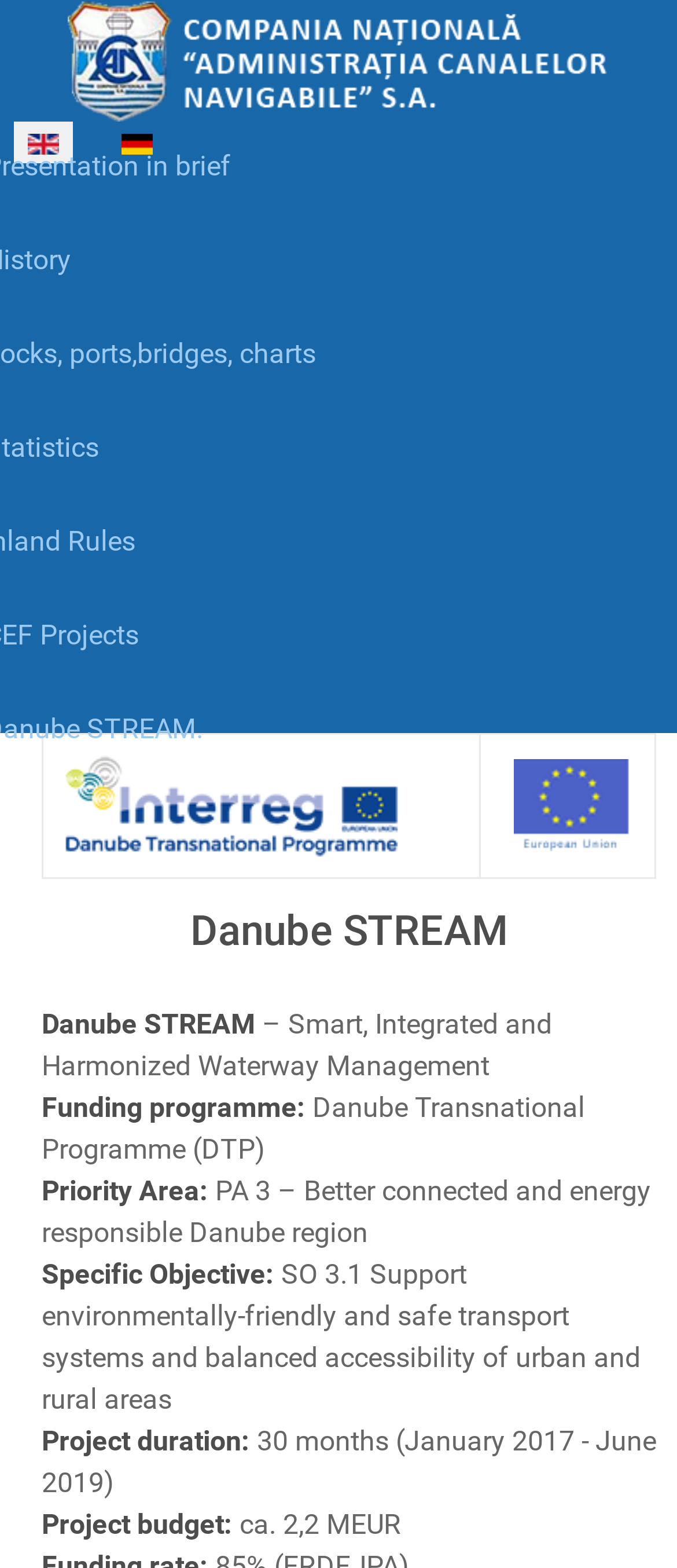Using the description: "OST to Outlook", determine the UI element's bounding box coordinates. Ensure the coordinates are in the format of four float numbers between 0 and 1, i.e., [left, top, right, bottom].

None